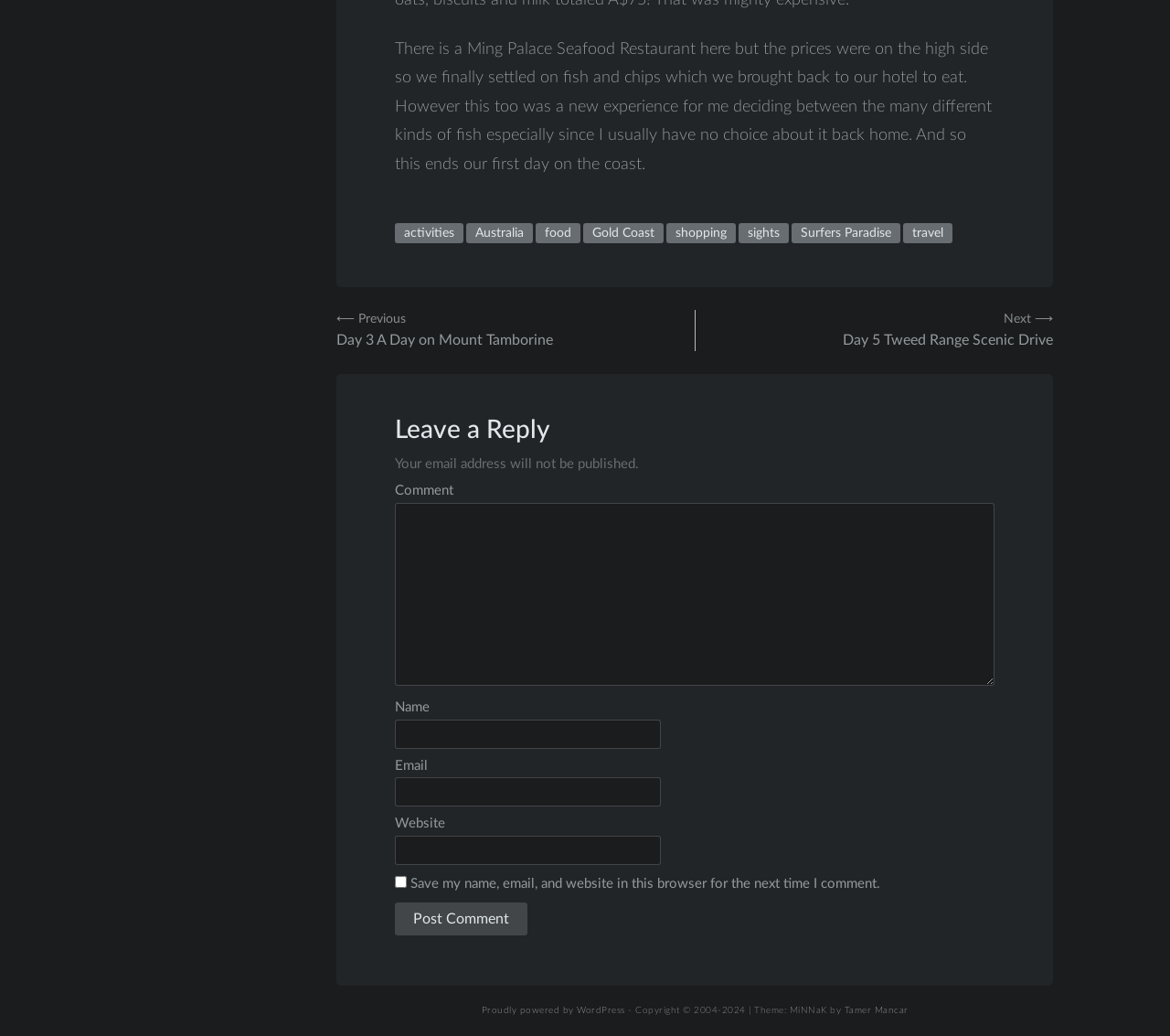How many textboxes are on the page?
Answer with a single word or short phrase according to what you see in the image.

4